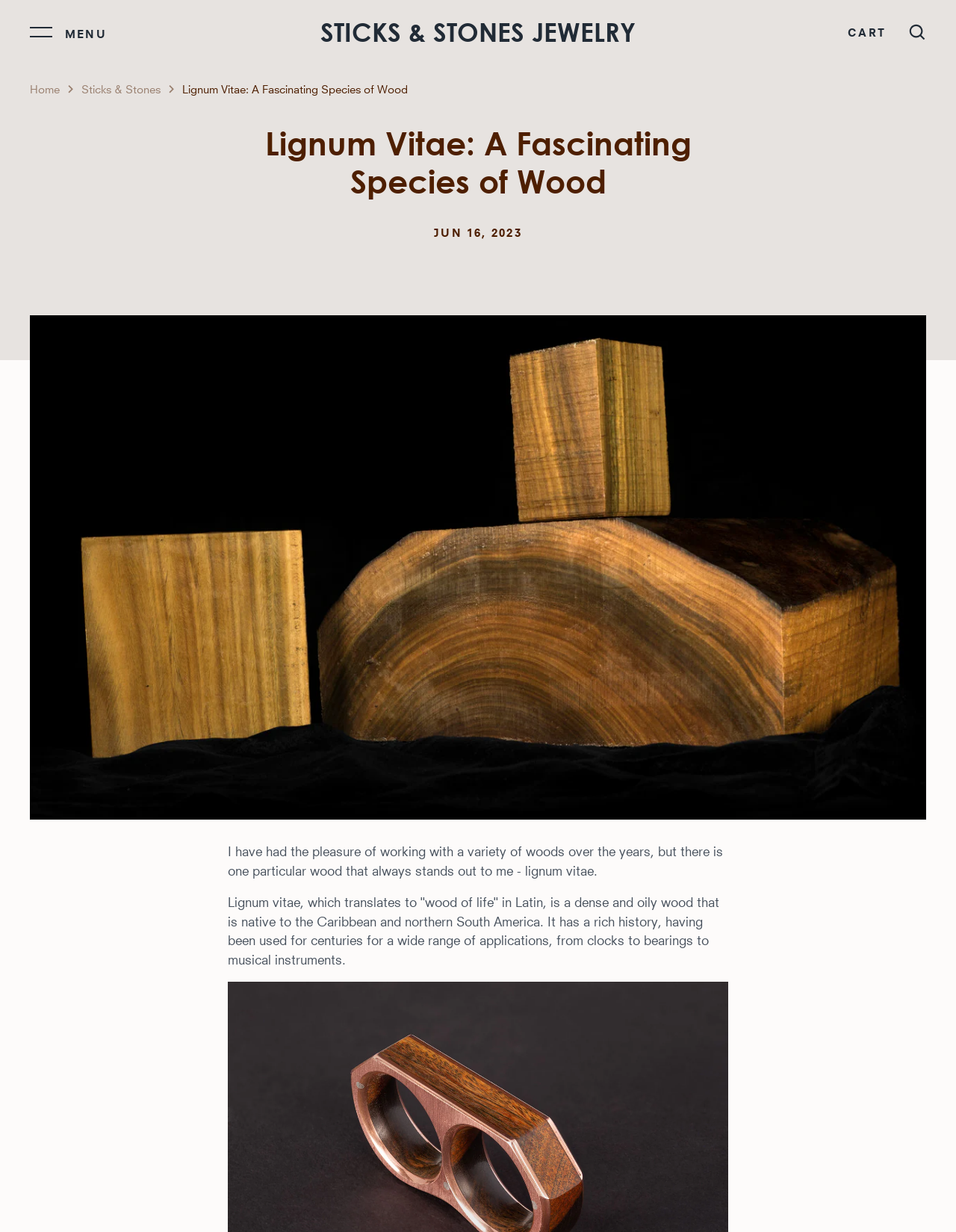Please specify the bounding box coordinates of the element that should be clicked to execute the given instruction: 'Change the currency'. Ensure the coordinates are four float numbers between 0 and 1, expressed as [left, top, right, bottom].

[0.027, 0.704, 0.102, 0.729]